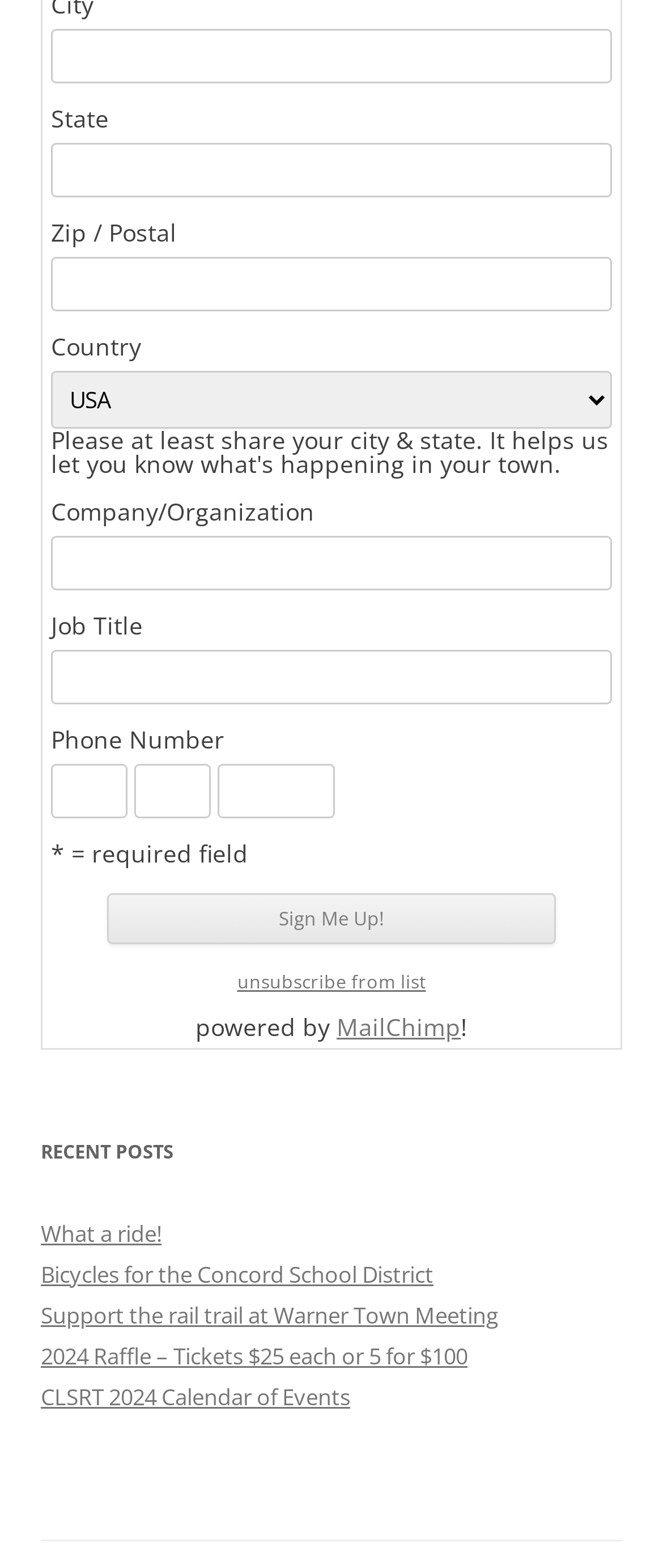Answer the question in a single word or phrase:
What is the text of the button?

Sign Me Up!